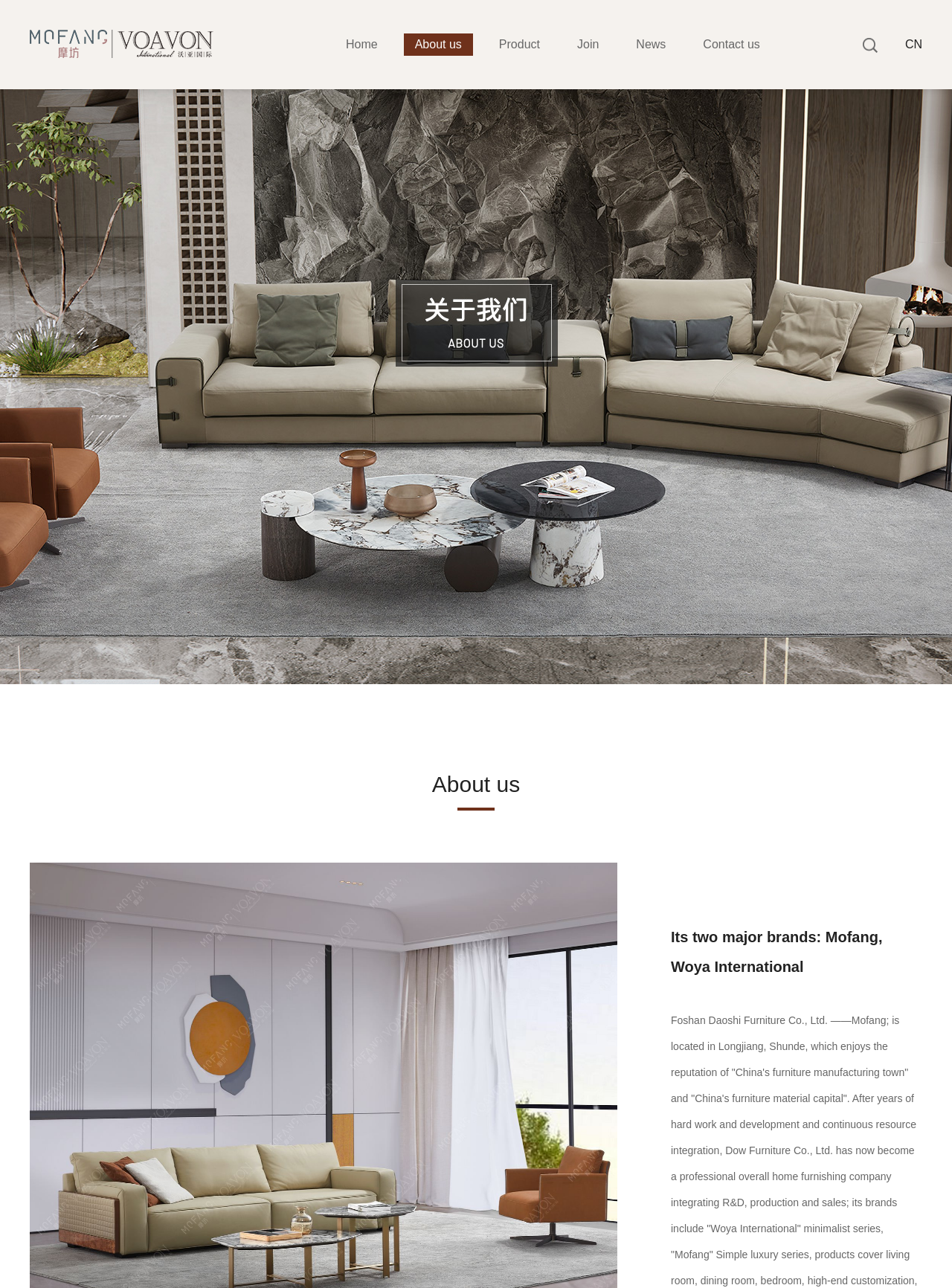Answer this question using a single word or a brief phrase:
Is the image at the top of the page?

Yes